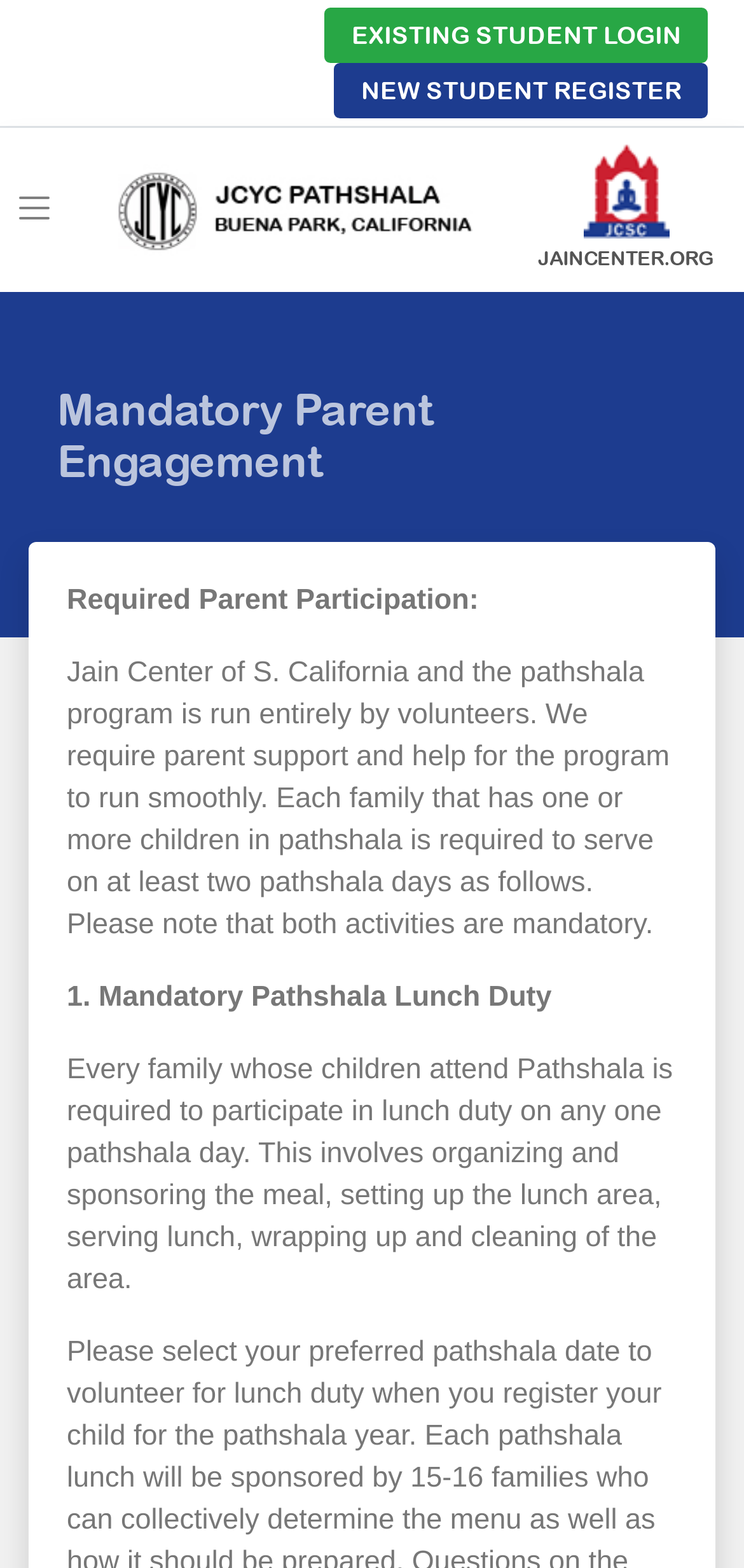How many links are in the top navigation bar?
Refer to the screenshot and respond with a concise word or phrase.

Three